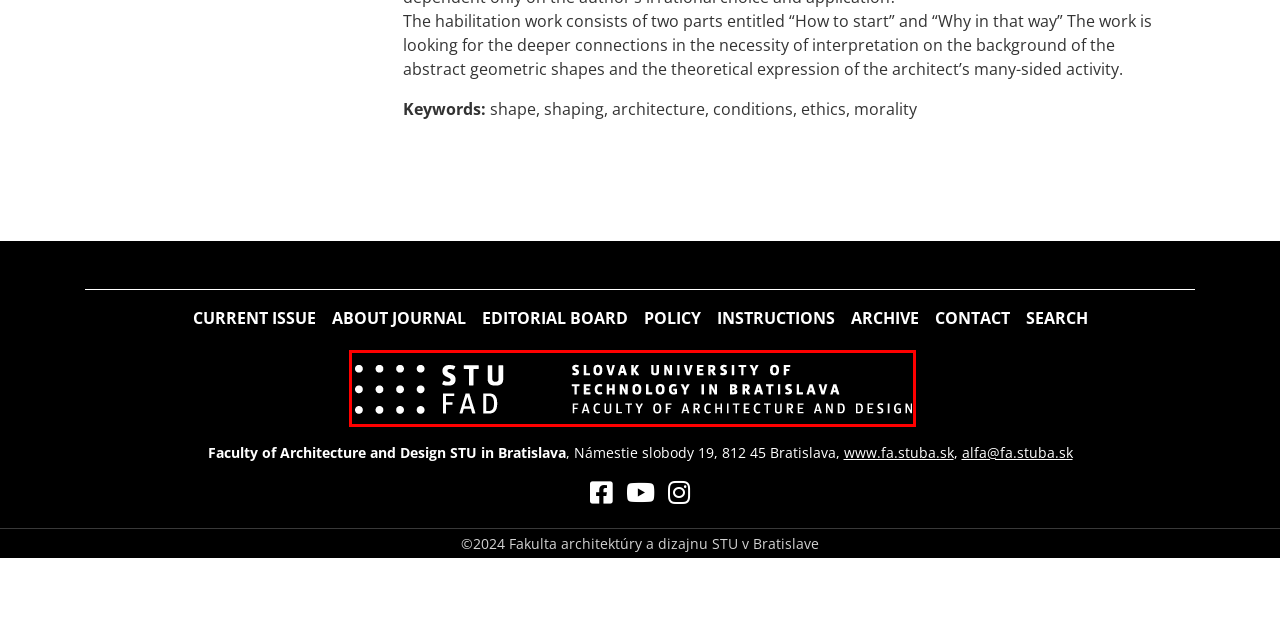You have a screenshot of a webpage, and a red bounding box highlights an element. Select the webpage description that best fits the new page after clicking the element within the bounding box. Options are:
A. Instructions
B. Architecture Papers of the Faculty of Architecture and Design STU
C. About journal
D. Fakulta architektúry a dizajnu STU v Bratislave
E. Archive
F. Etika tvarovania v architektonickej tvorbe
G. Policy
H. Editorial board

D